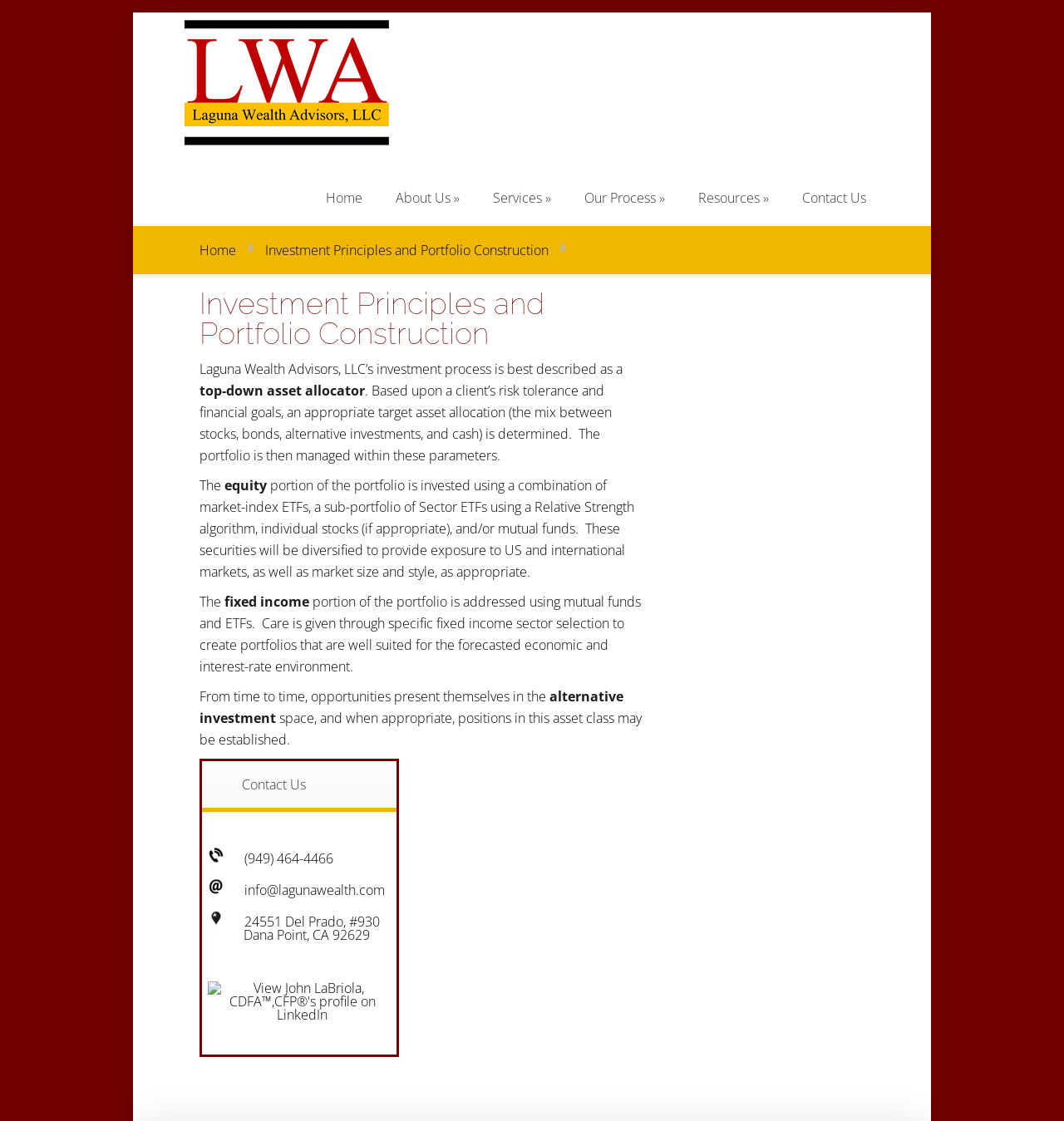Using the information in the image, give a comprehensive answer to the question: 
What is the name of the person whose LinkedIn profile is linked?

The name of the person whose LinkedIn profile is linked can be found at the bottom of the webpage, and is displayed as 'View John LaBriola, CDFA™,CFP®'s profile on LinkedIn'.